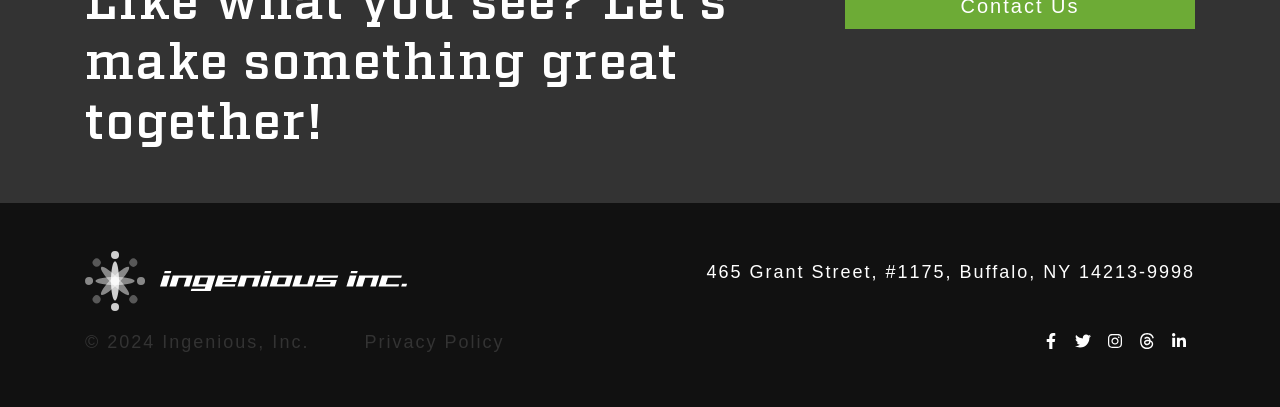Provide the bounding box coordinates of the HTML element this sentence describes: "aria-label="Instagram"". The bounding box coordinates consist of four float numbers between 0 and 1, i.e., [left, top, right, bottom].

[0.859, 0.803, 0.884, 0.882]